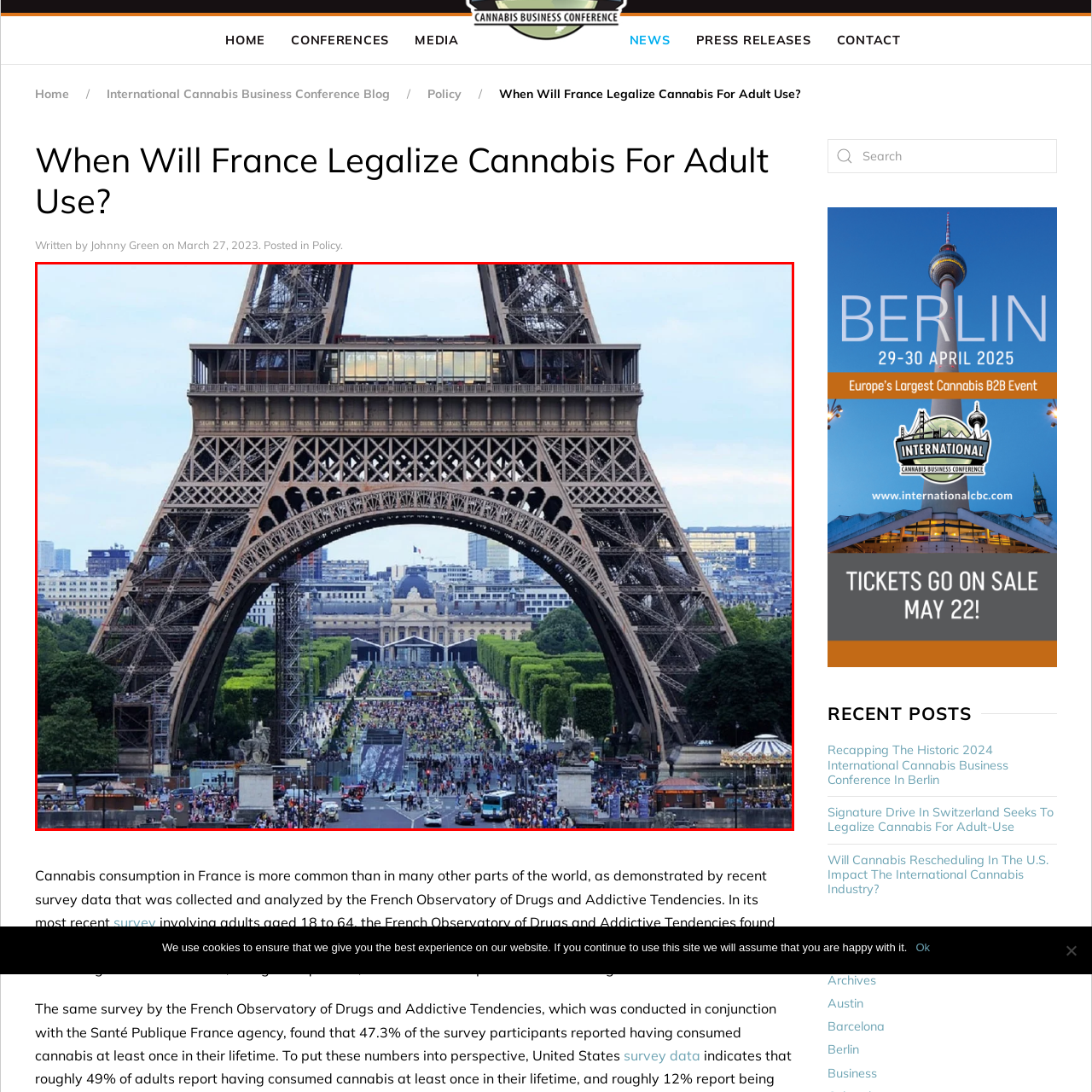What type of structure is the Eiffel Tower?
Take a close look at the image within the red bounding box and respond to the question with detailed information.

The caption describes the shot as framed to show the intricate iron lattice structure of the tower, which implies that the Eiffel Tower is composed of an iron lattice structure.